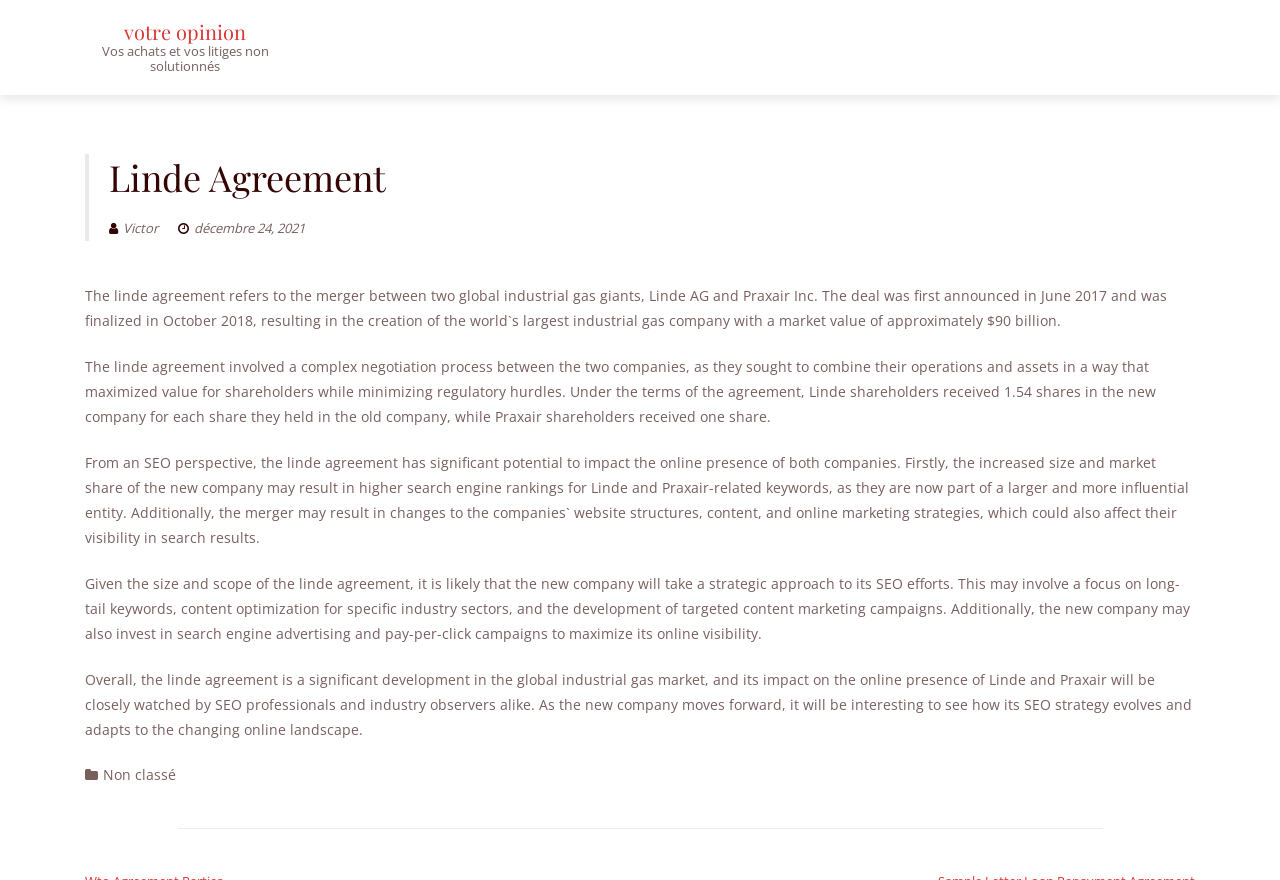What may happen to Linde and Praxair's online presence?
Provide a comprehensive and detailed answer to the question.

The article suggests that the increased size and market share of the new company may result in higher search engine rankings for Linde and Praxair-related keywords, as they are now part of a larger and more influential entity.